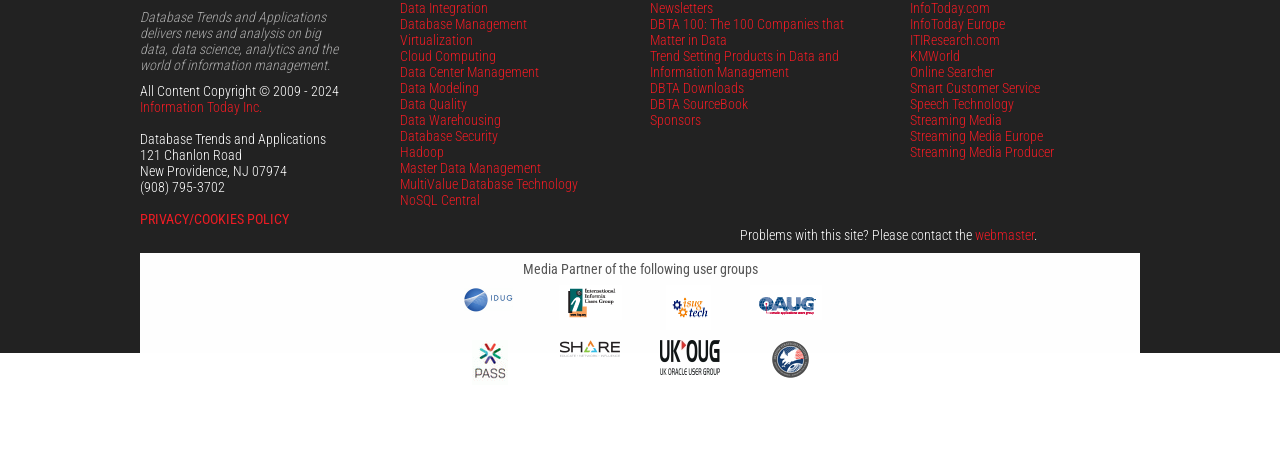Give a succinct answer to this question in a single word or phrase: 
How many media partners are listed?

7